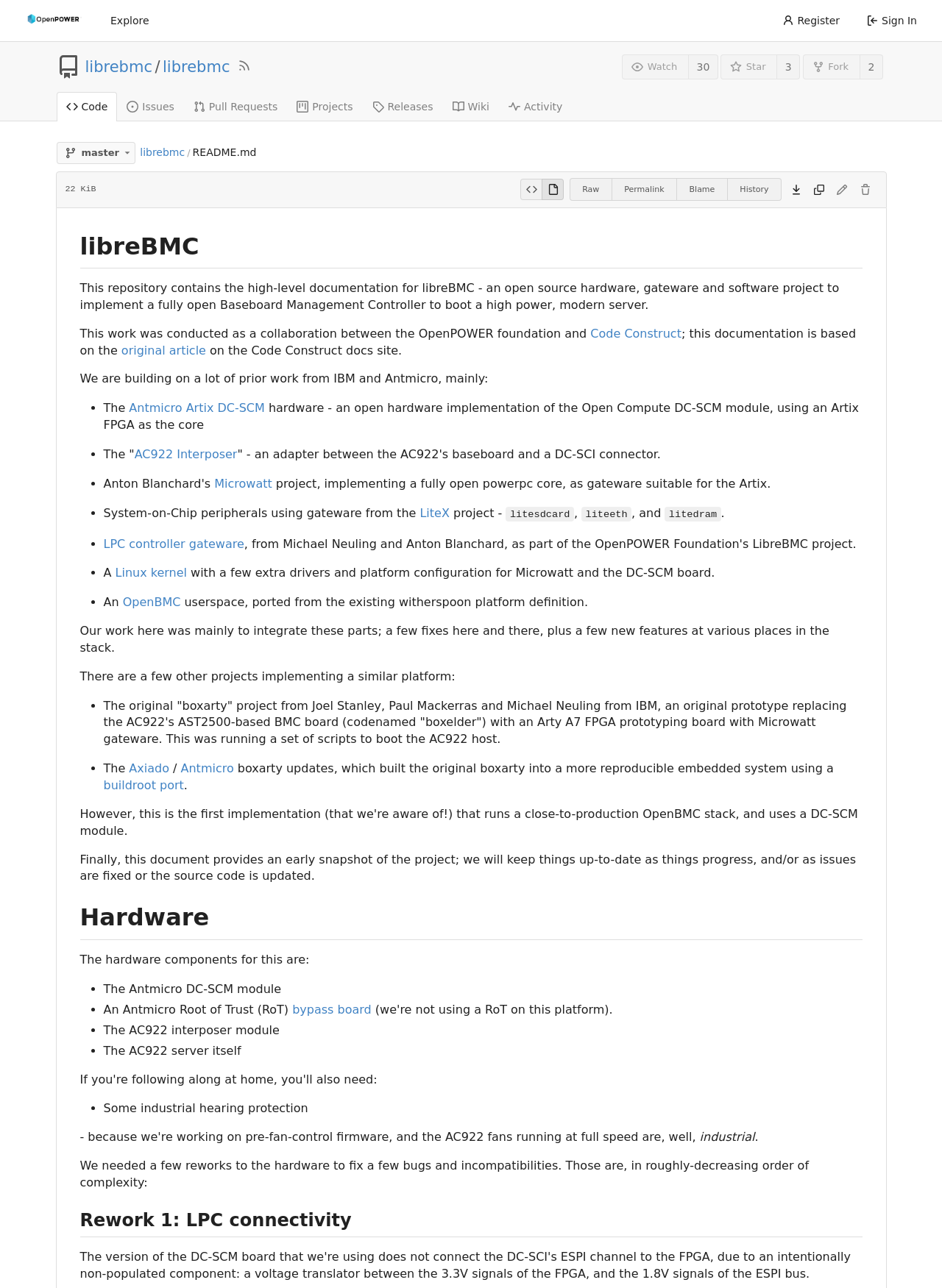Provide the bounding box coordinates for the UI element described in this sentence: "parent_node: Raw aria-label="Copy content"". The coordinates should be four float values between 0 and 1, i.e., [left, top, right, bottom].

[0.857, 0.137, 0.881, 0.157]